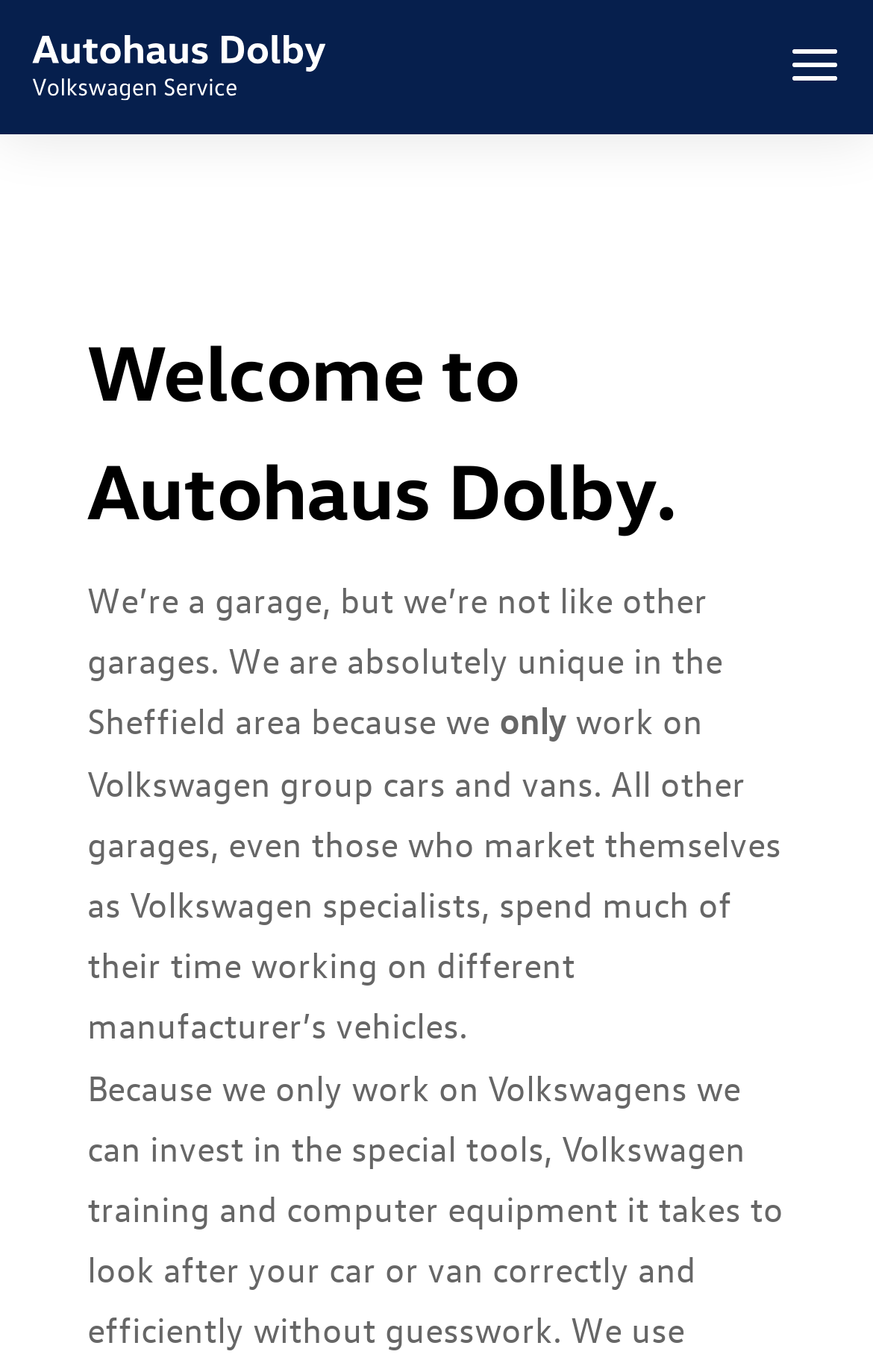Examine the image and give a thorough answer to the following question:
Is the garage unique in the Sheffield area?

According to the text on the webpage, the garage is 'absolutely unique in the Sheffield area' because it only works on Volkswagen group cars and vans, which sets it apart from other garages.